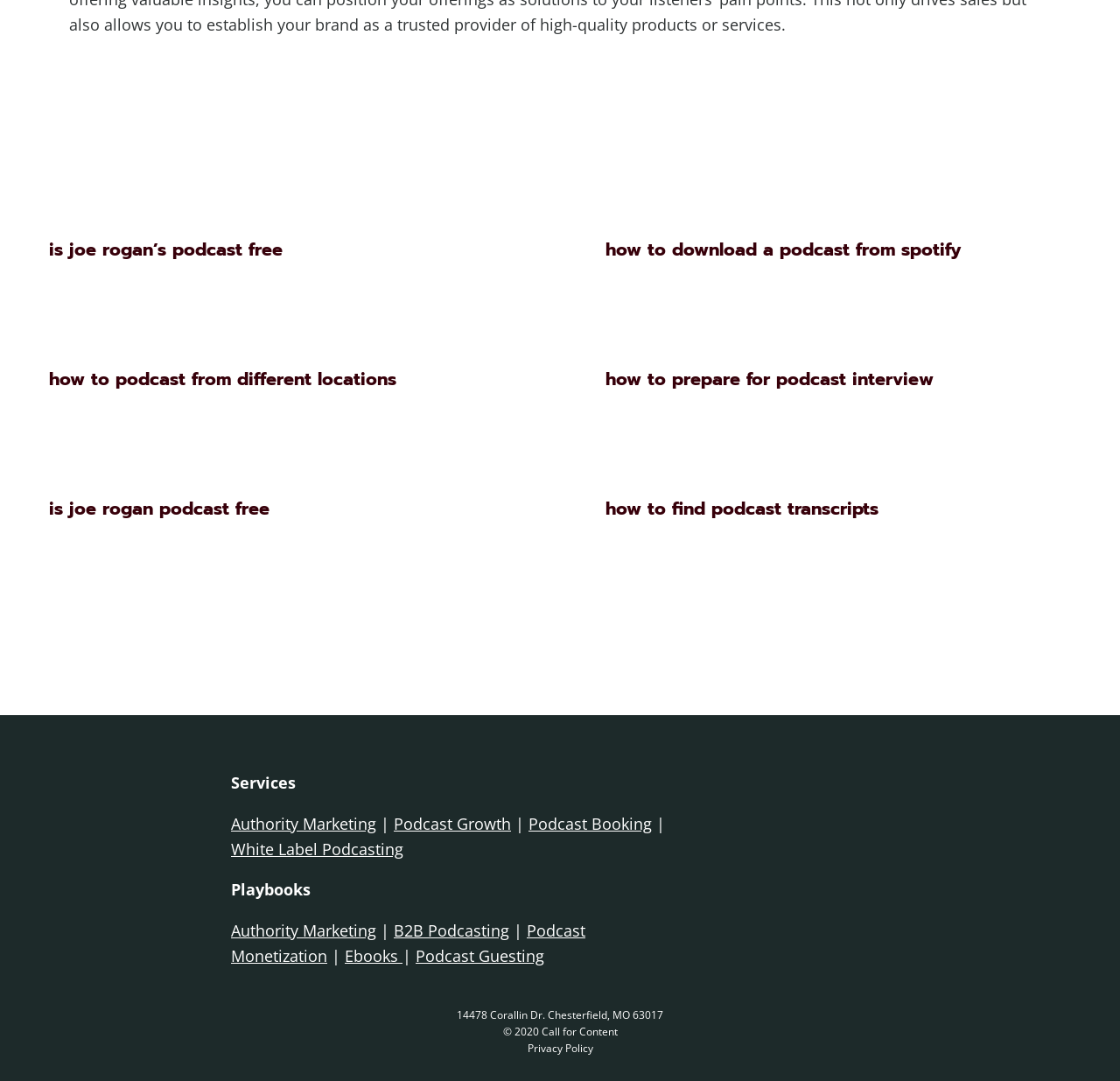Please provide the bounding box coordinates for the UI element as described: "White Label Podcasting". The coordinates must be four floats between 0 and 1, represented as [left, top, right, bottom].

[0.206, 0.775, 0.36, 0.795]